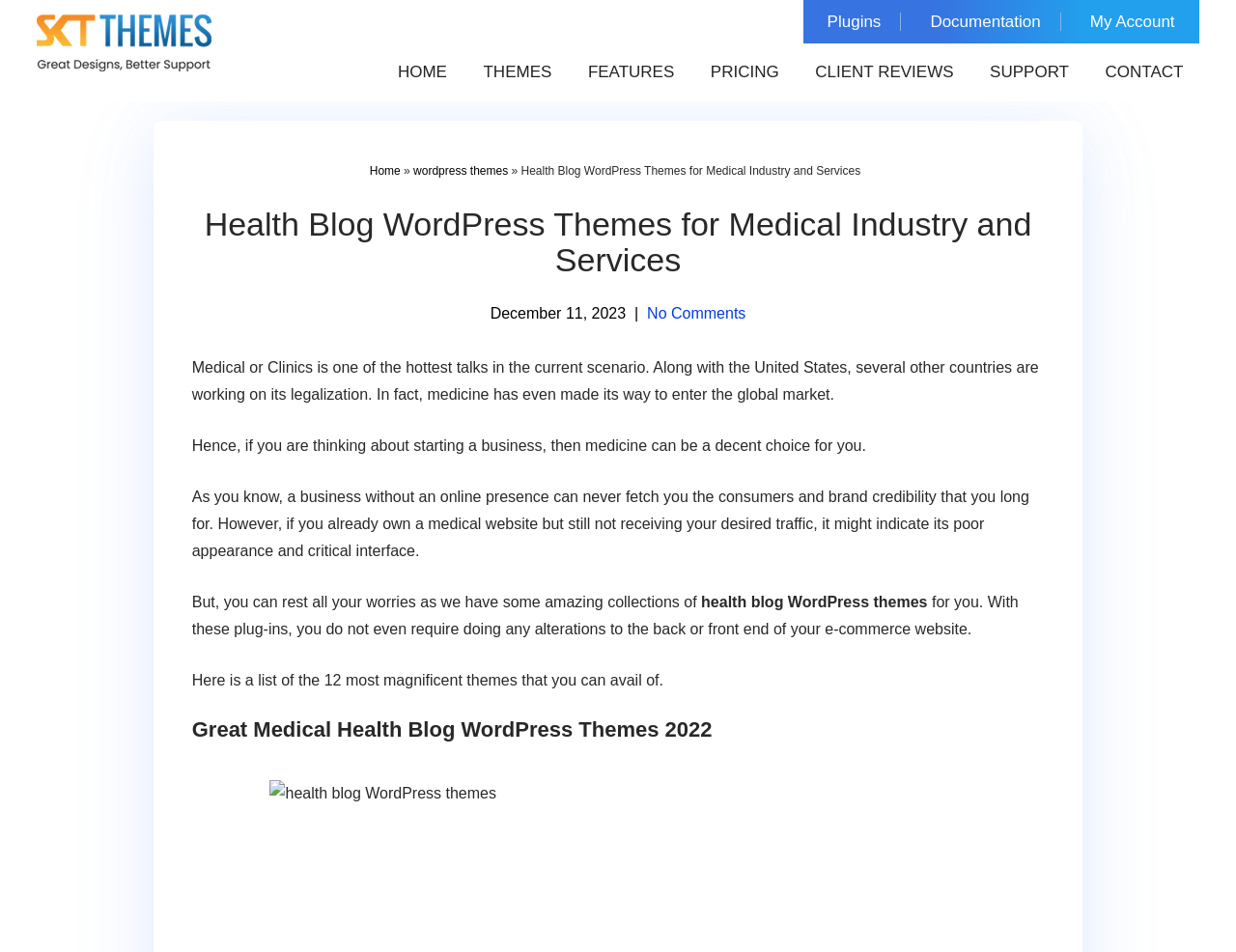Extract the bounding box coordinates for the HTML element that matches this description: "Job Openings". The coordinates should be four float numbers between 0 and 1, i.e., [left, top, right, bottom].

None